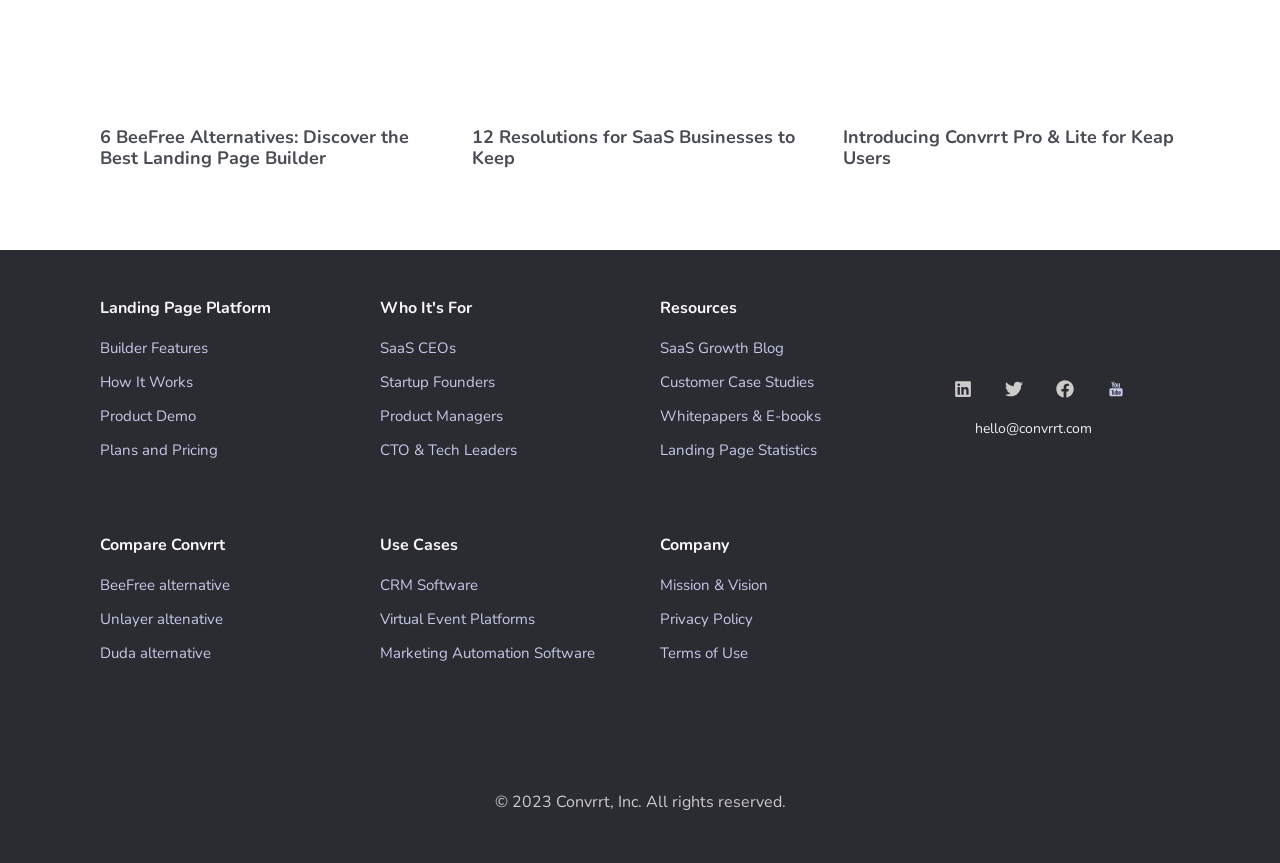Please provide the bounding box coordinates in the format (top-left x, top-left y, bottom-right x, bottom-right y). Remember, all values are floating point numbers between 0 and 1. What is the bounding box coordinate of the region described as: CTO & Tech Leaders

[0.297, 0.502, 0.484, 0.541]